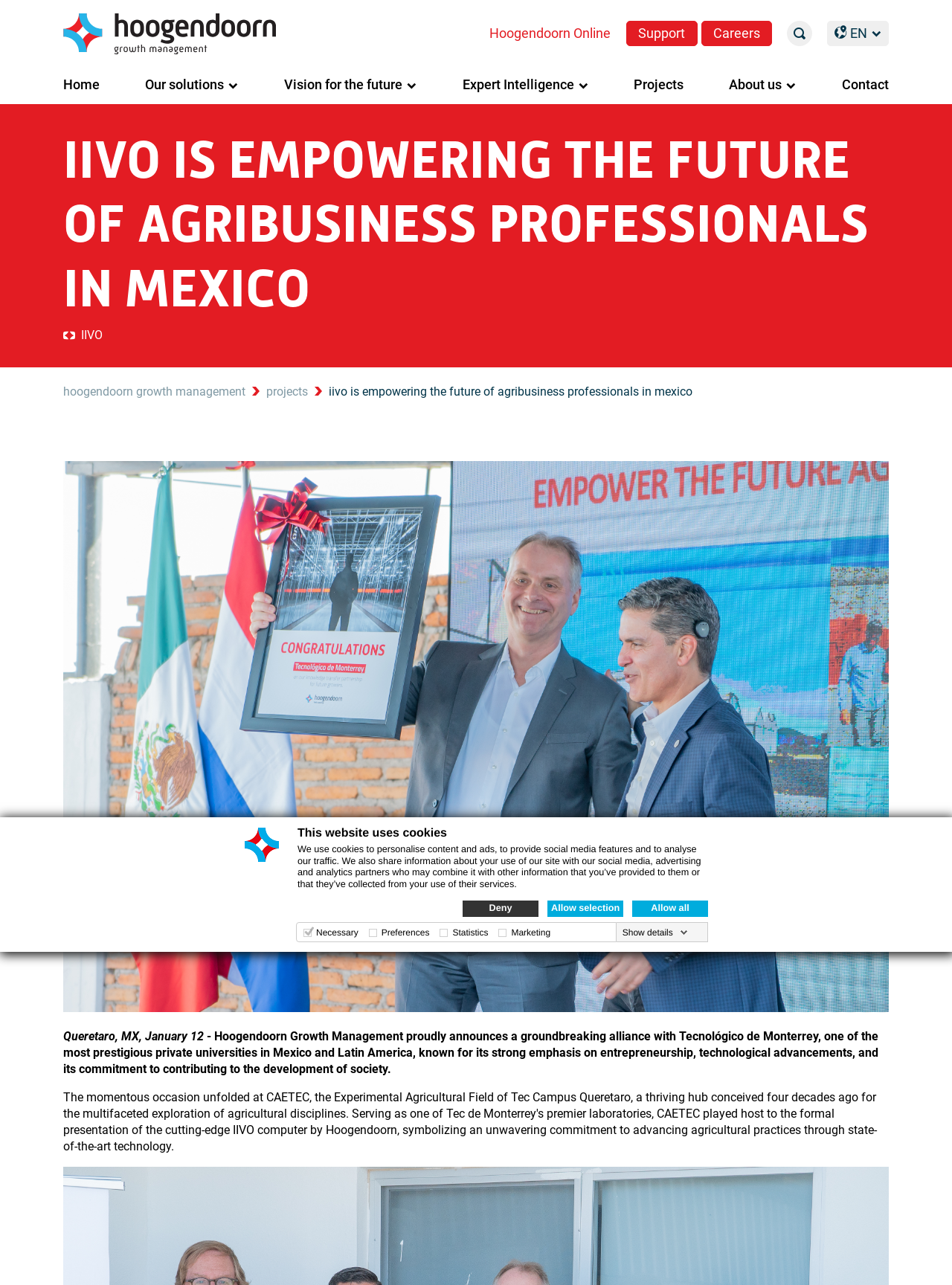Find the bounding box coordinates of the element's region that should be clicked in order to follow the given instruction: "View projects". The coordinates should consist of four float numbers between 0 and 1, i.e., [left, top, right, bottom].

[0.666, 0.052, 0.718, 0.081]